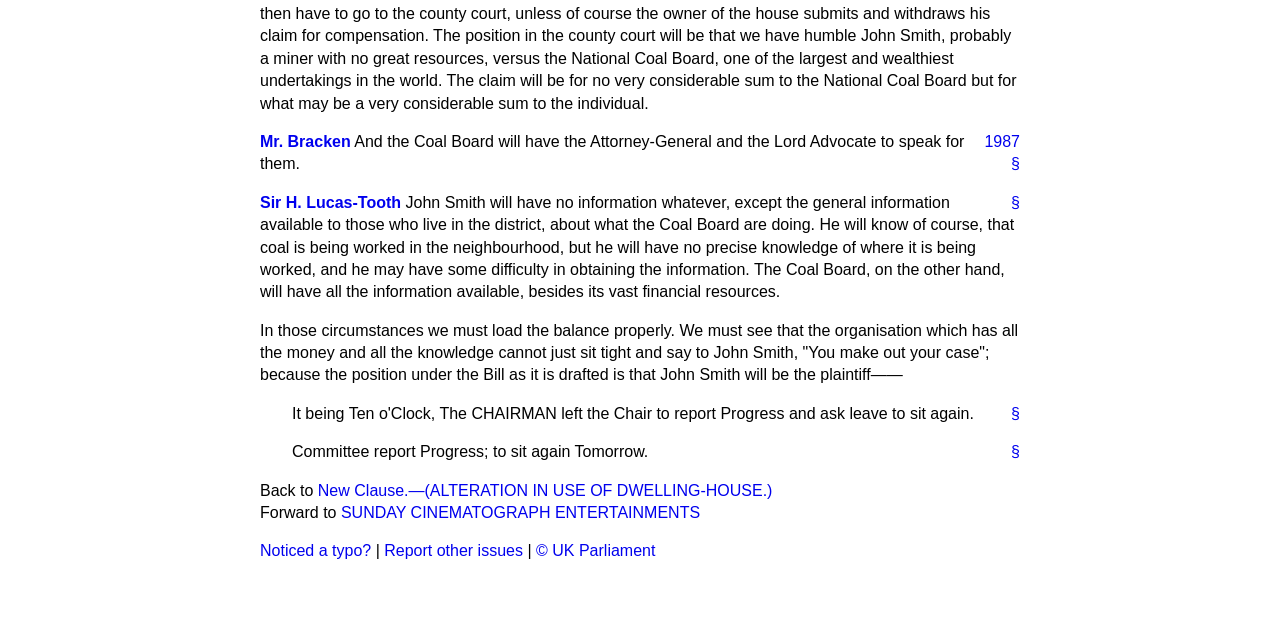Identify the bounding box coordinates for the UI element described by the following text: "Sir H. Lucas-Tooth". Provide the coordinates as four float numbers between 0 and 1, in the format [left, top, right, bottom].

[0.203, 0.303, 0.313, 0.329]